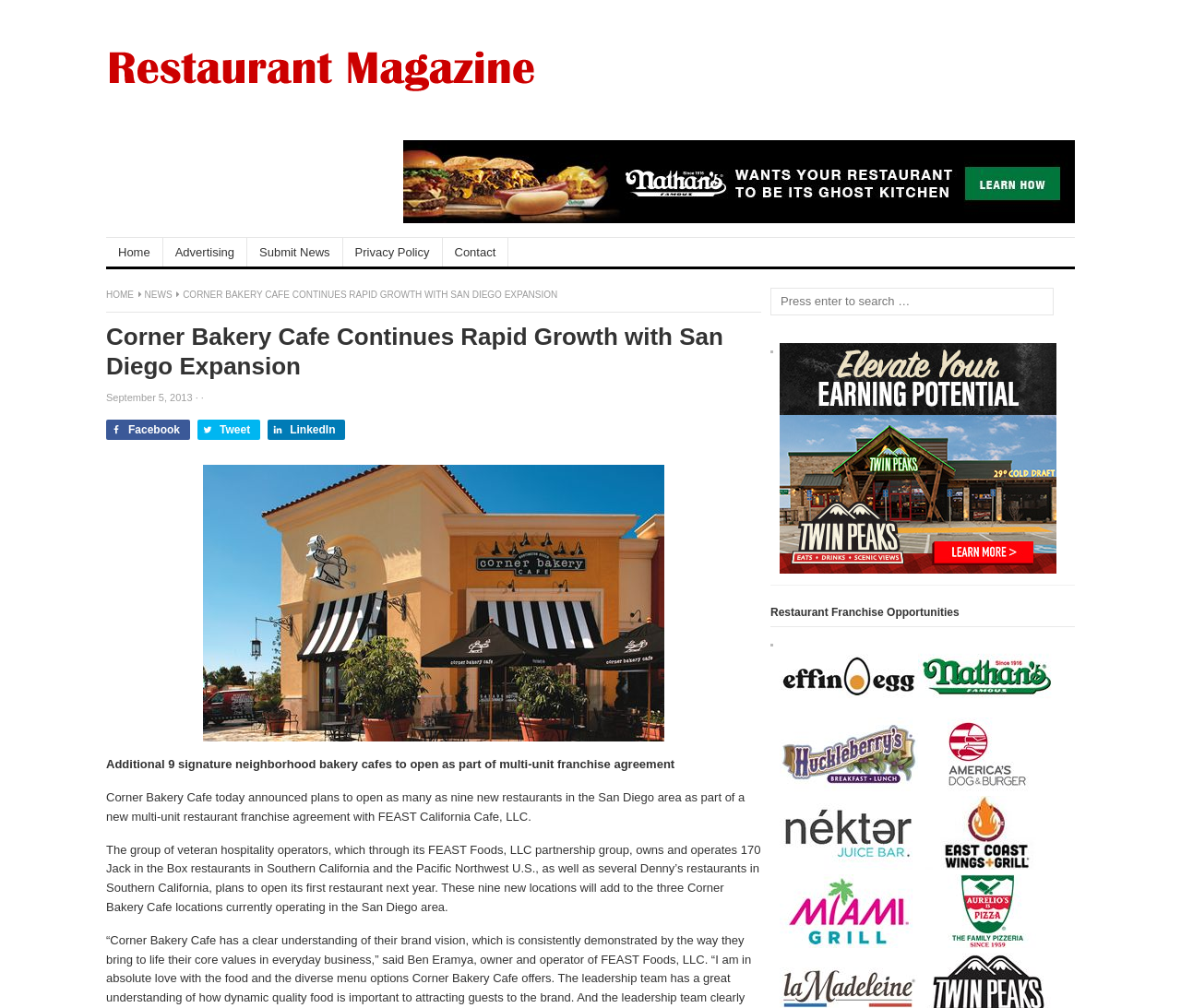Locate the bounding box coordinates of the segment that needs to be clicked to meet this instruction: "Click on the Home link".

[0.09, 0.236, 0.138, 0.264]